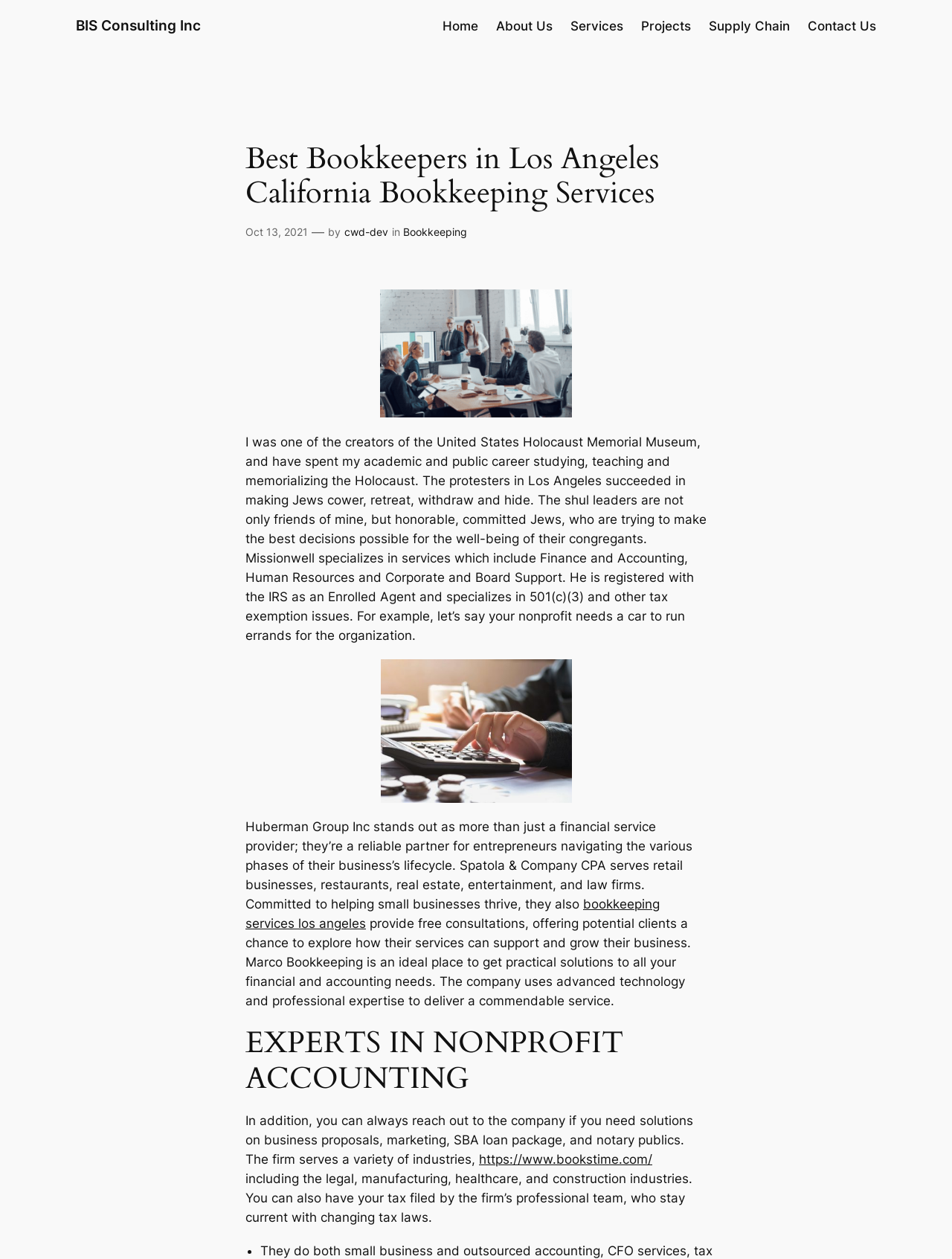Identify the bounding box coordinates for the region to click in order to carry out this instruction: "Click on the 'Services' link". Provide the coordinates using four float numbers between 0 and 1, formatted as [left, top, right, bottom].

[0.599, 0.013, 0.654, 0.028]